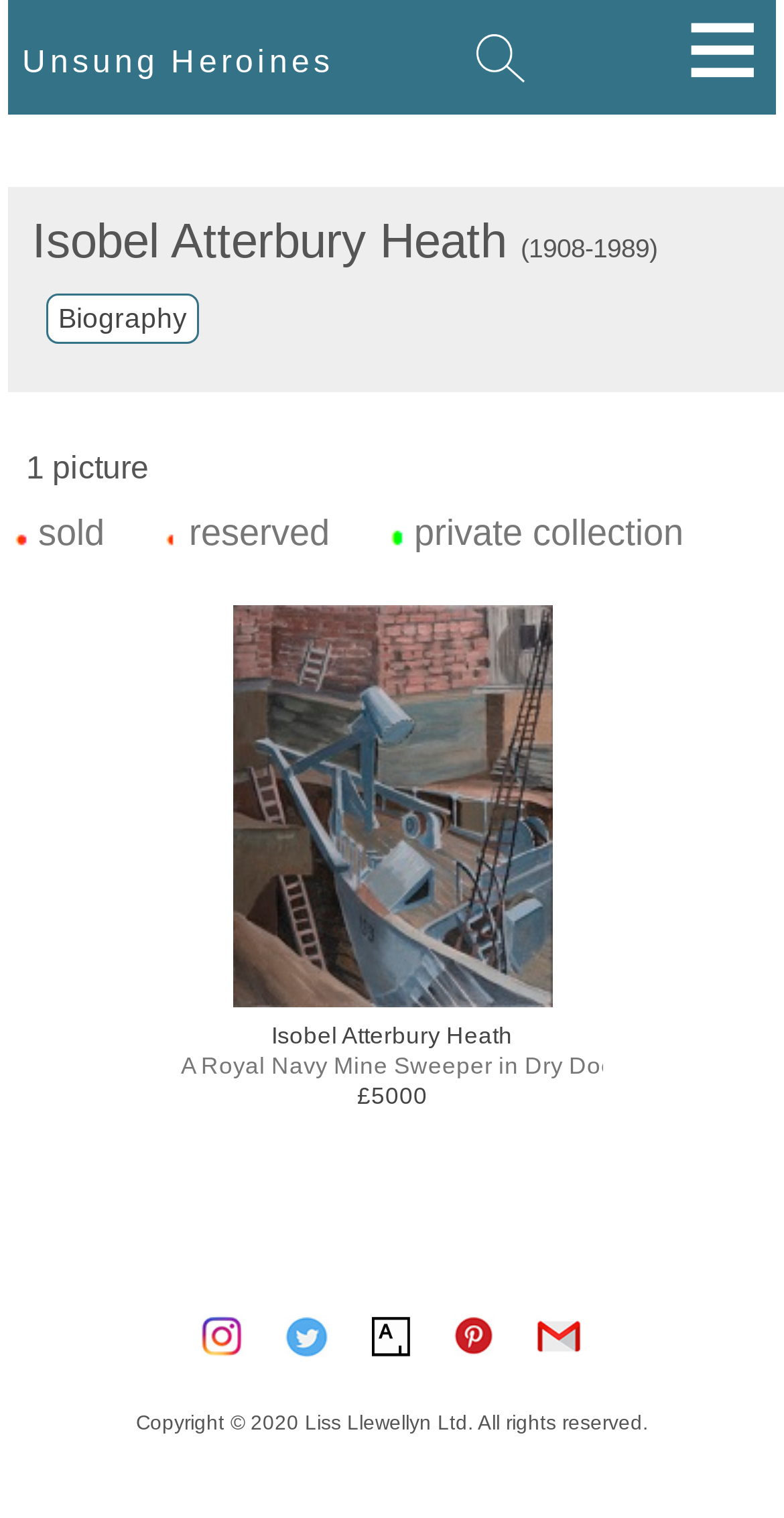Please provide a short answer using a single word or phrase for the question:
Who is the artist of the painting?

Isobel Atterbury Heath